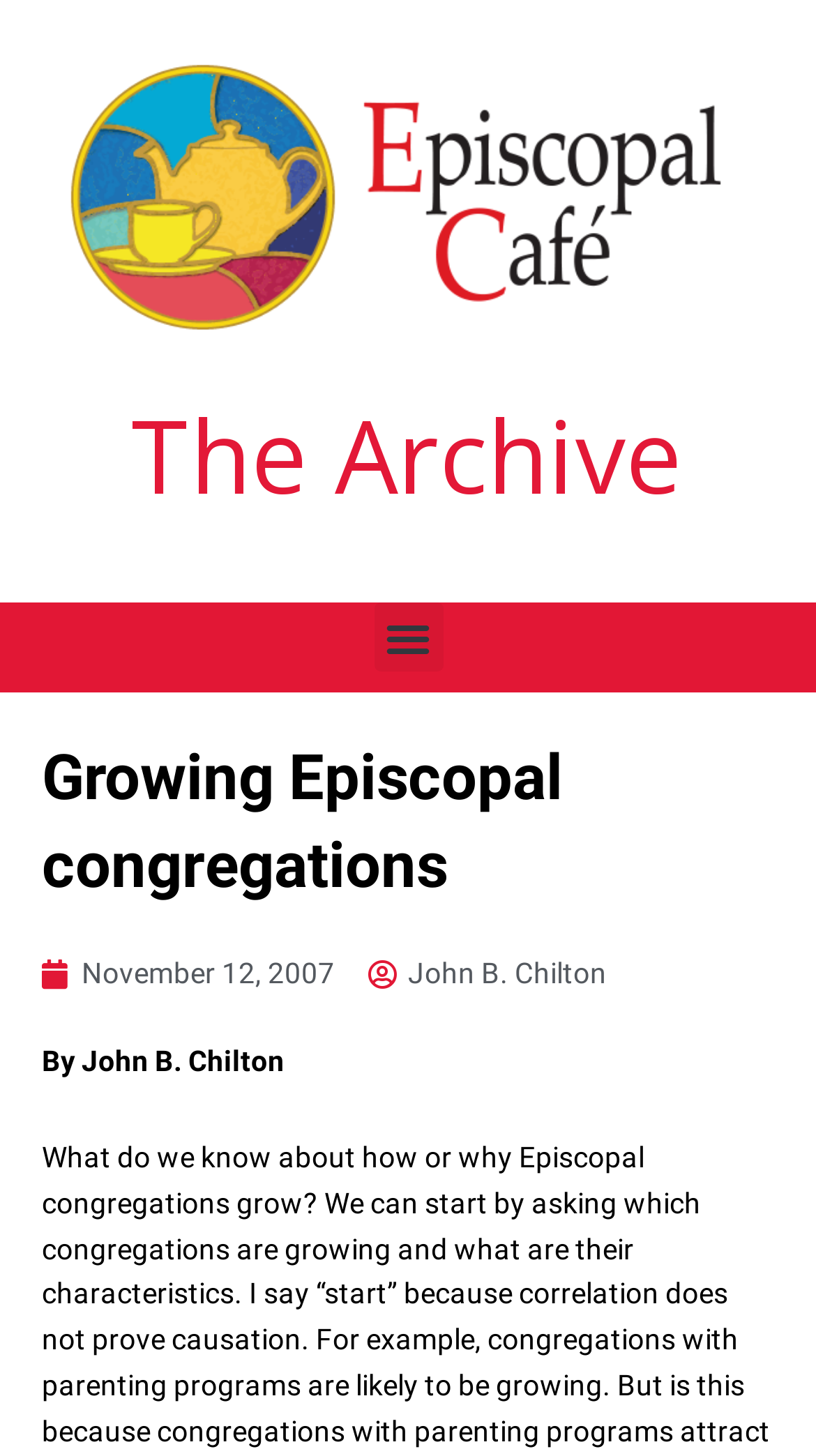Kindly respond to the following question with a single word or a brief phrase: 
What is the name of the archive?

The Archive